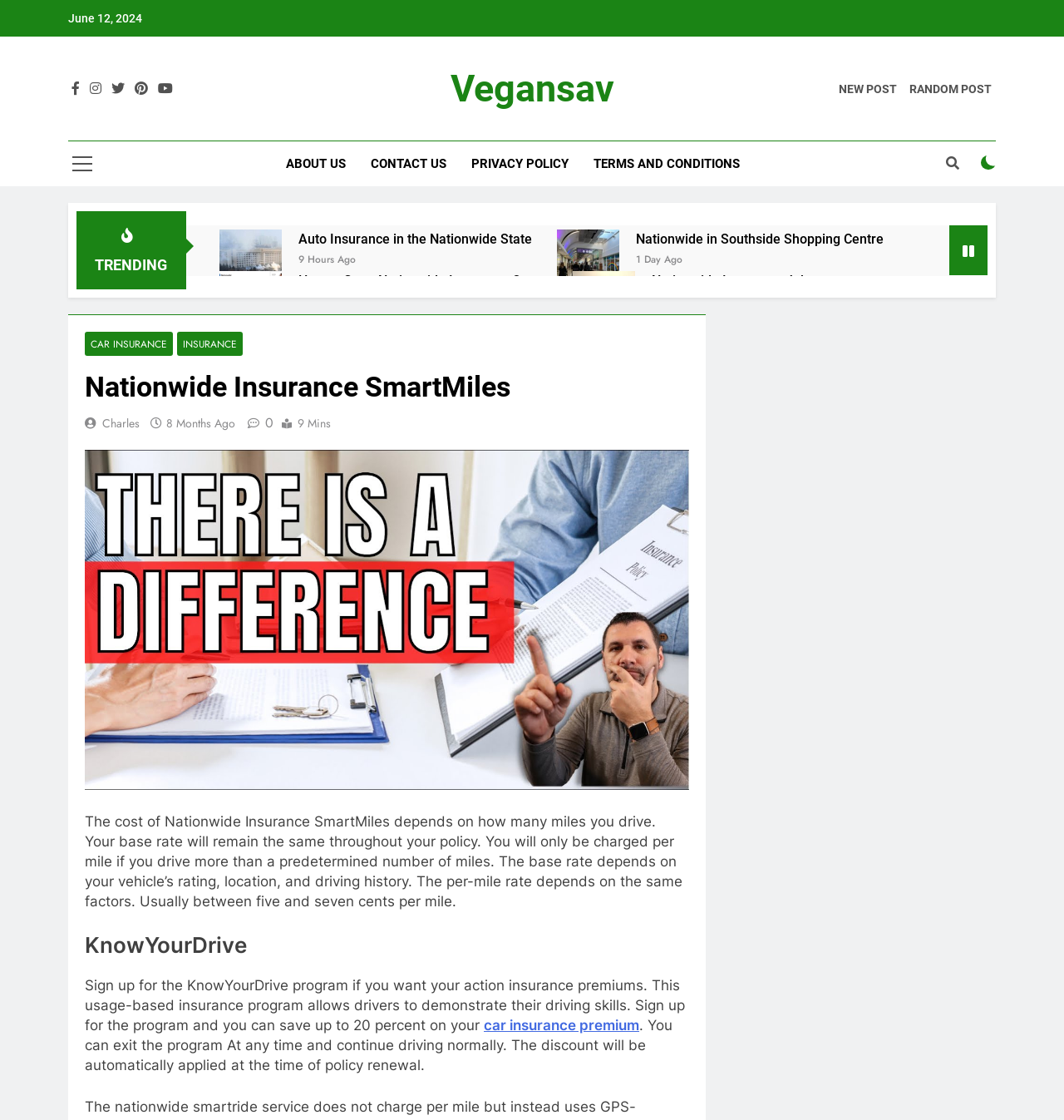Please identify the coordinates of the bounding box for the clickable region that will accomplish this instruction: "Click the 'CONTACT US' link".

[0.337, 0.126, 0.431, 0.166]